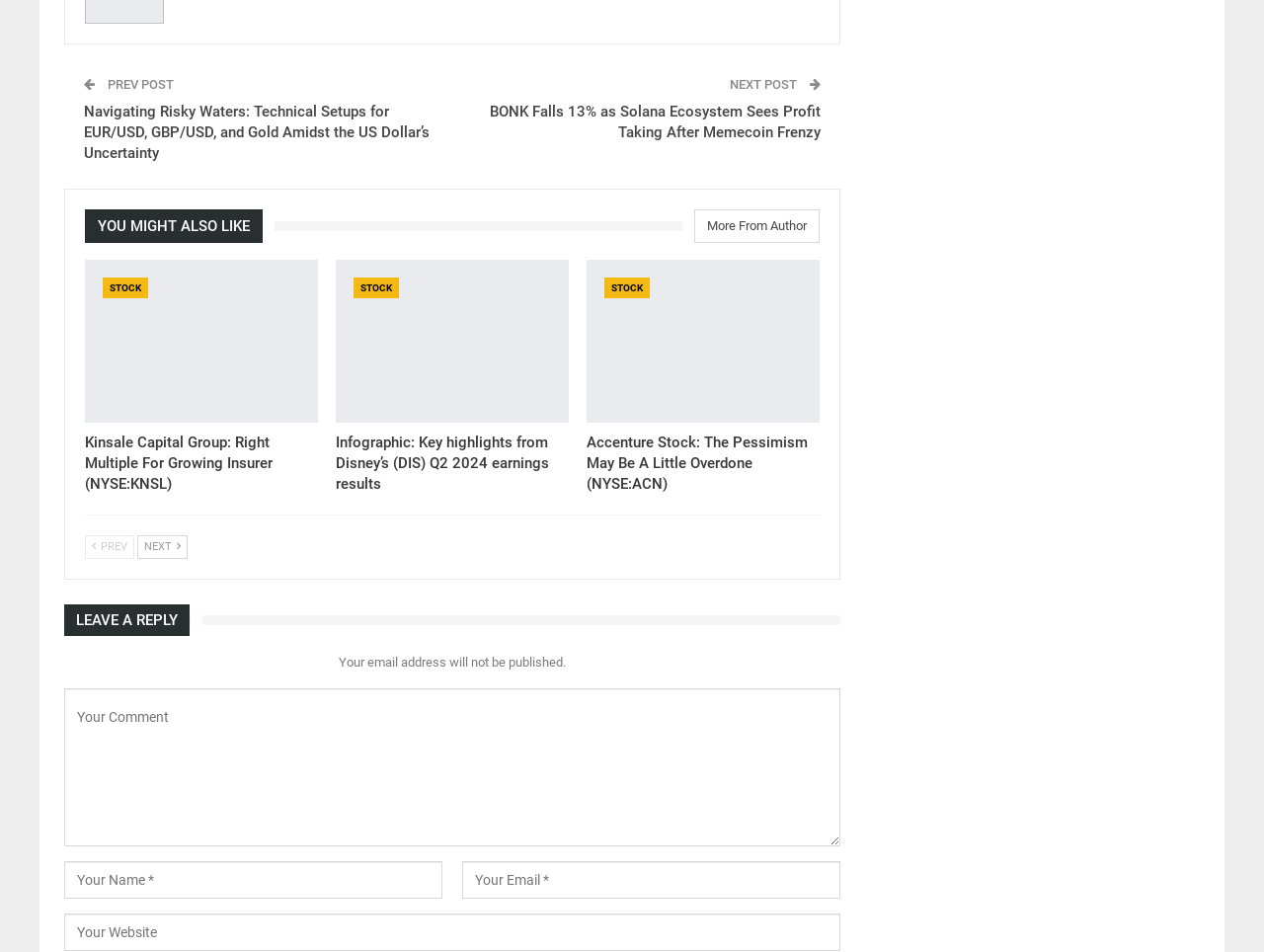Utilize the details in the image to give a detailed response to the question: What is the label of the first textbox?

The label of the first textbox can be found by looking at the textbox element with the text 'Your Comment' and the required attribute set to True.